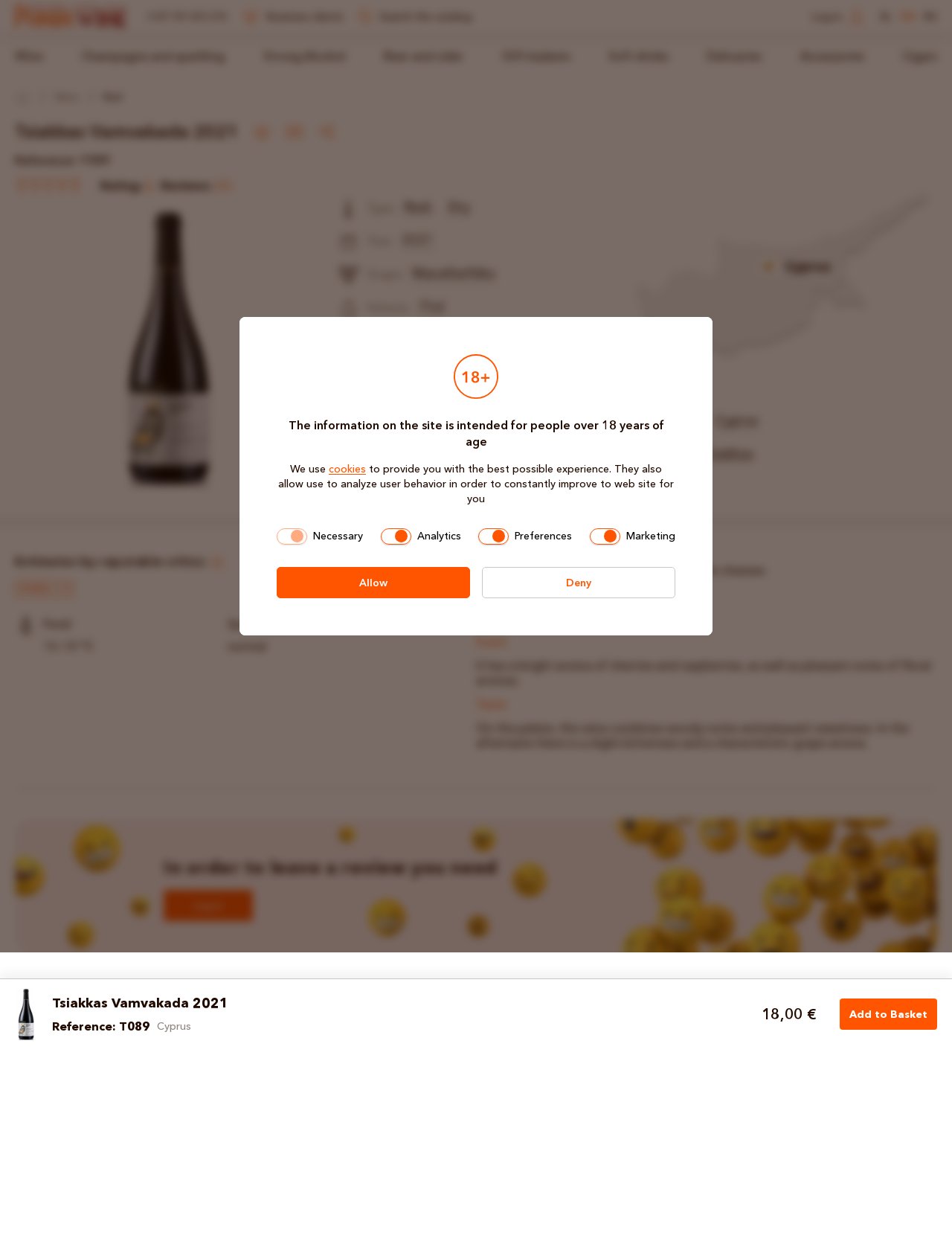Give a concise answer using one word or a phrase to the following question:
What is the age requirement to access this website?

18 years old